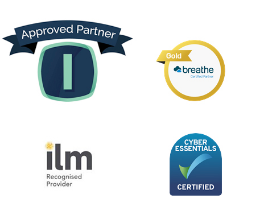What does the 'Cyber Essentials' badge signify?
Look at the webpage screenshot and answer the question with a detailed explanation.

According to the caption, the 'Cyber Essentials' badge confirms 121 HR Solutions' compliance with the certification, which highlights their commitment to cybersecurity in their service offerings.